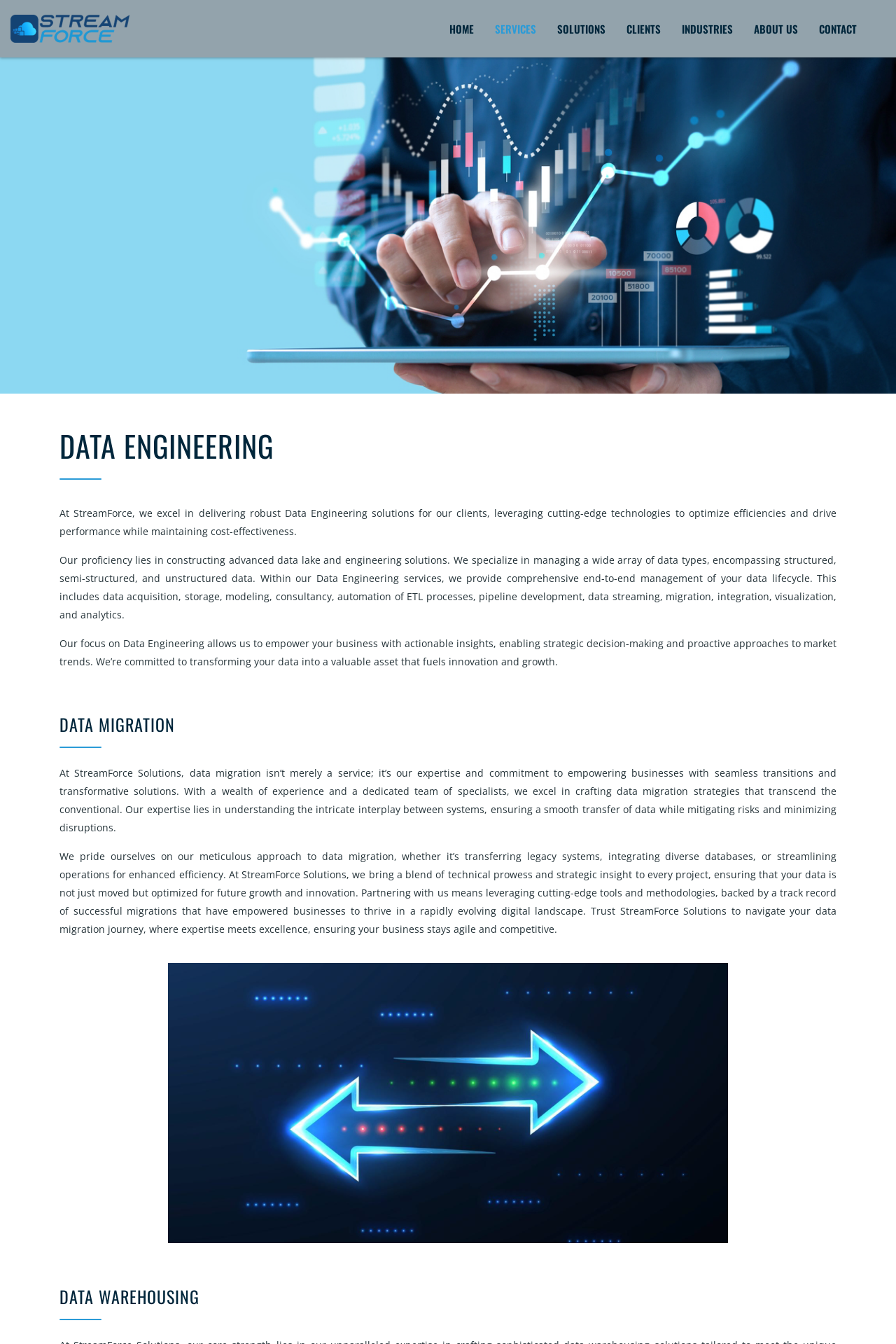Based on the visual content of the image, answer the question thoroughly: What is the main service offered by Streamforce Solutions?

The main service offered by Streamforce Solutions is Data Engineering, which is mentioned in the heading 'DATA ENGINEERING' and is also the main topic of the webpage.